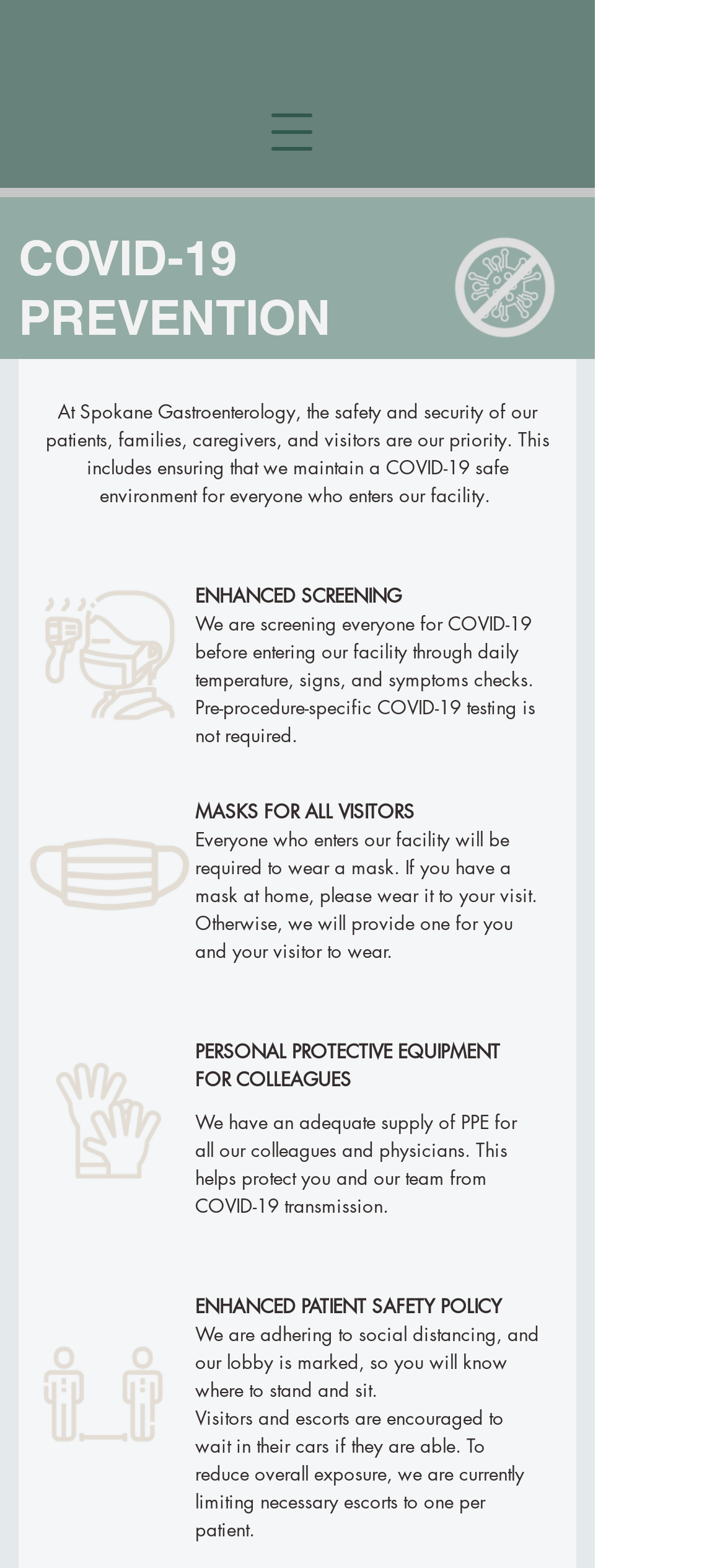Refer to the screenshot and give an in-depth answer to this question: What is encouraged for visitors and escorts?

The webpage suggests that visitors and escorts are encouraged to wait in their cars if they are able, to reduce overall exposure, as stated in the section 'ENHANCED PATIENT SAFETY POLICY'.